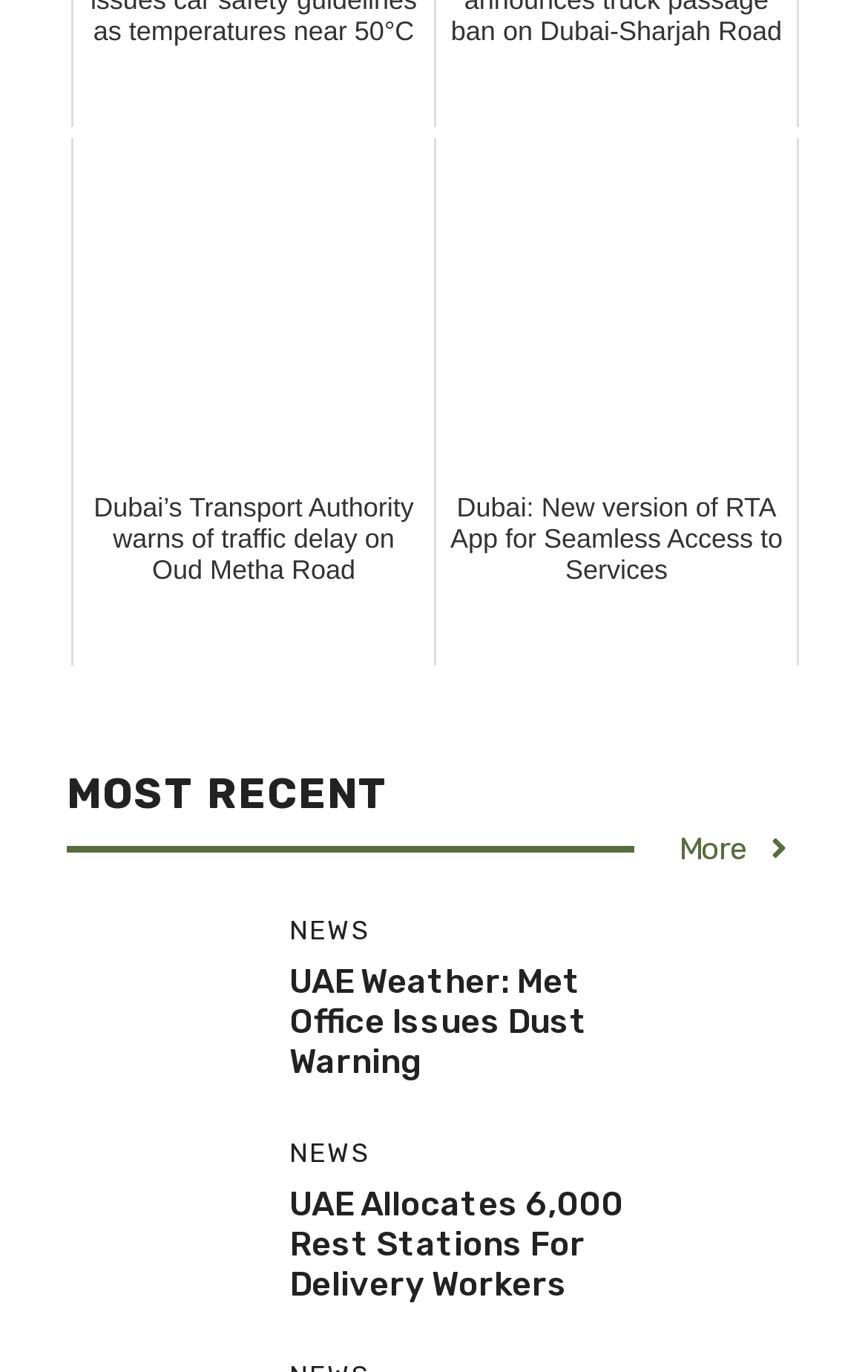What is the purpose of the 6,000 rest stations?
Using the information from the image, provide a comprehensive answer to the question.

I determined the answer by looking at the heading element with the text 'UAE Allocates 6,000 Rest Stations For Delivery Workers' and its corresponding link element. This suggests that the 6,000 rest stations are allocated for delivery workers.